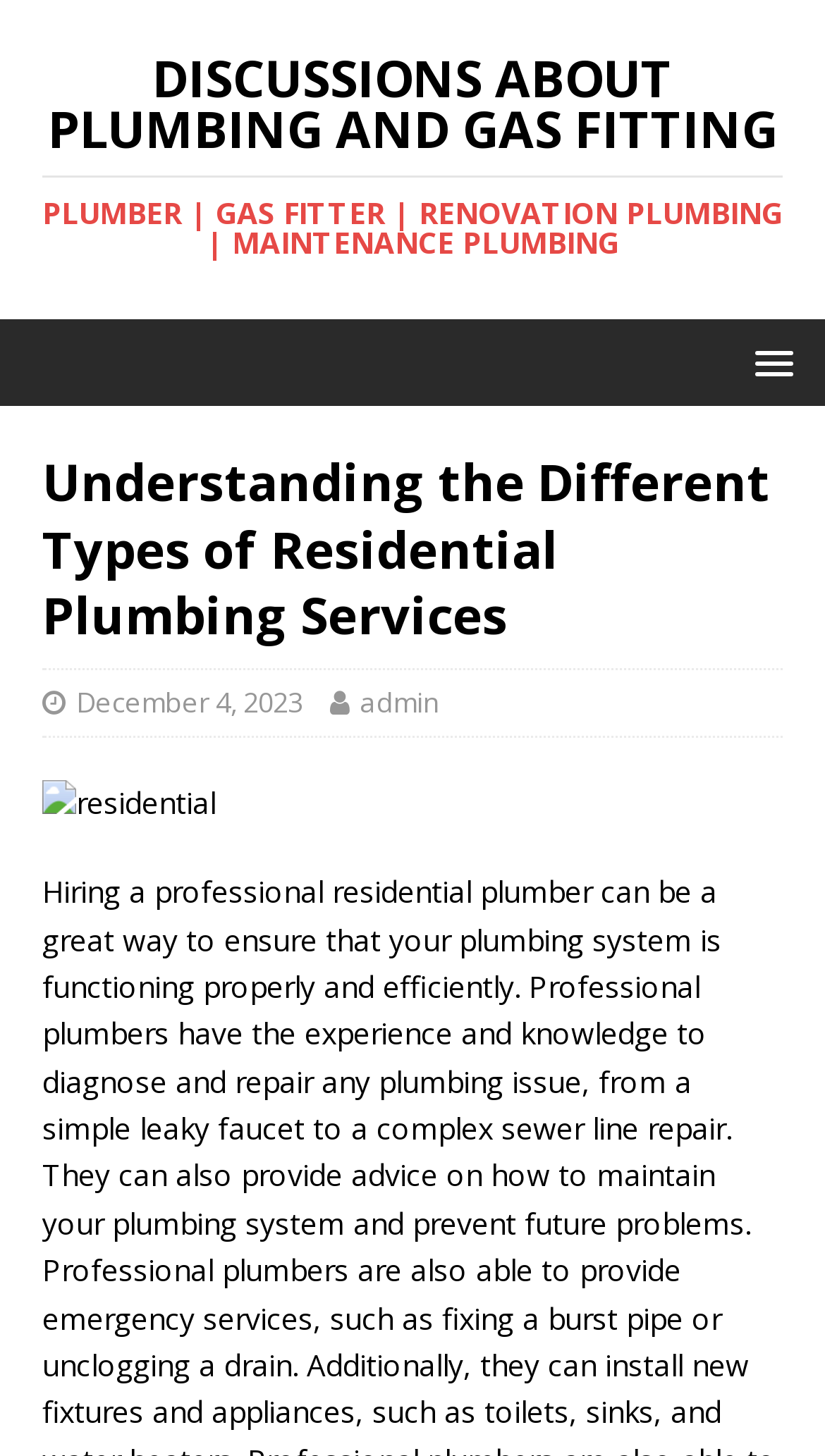Please give a short response to the question using one word or a phrase:
Is there an image on the webpage?

Yes